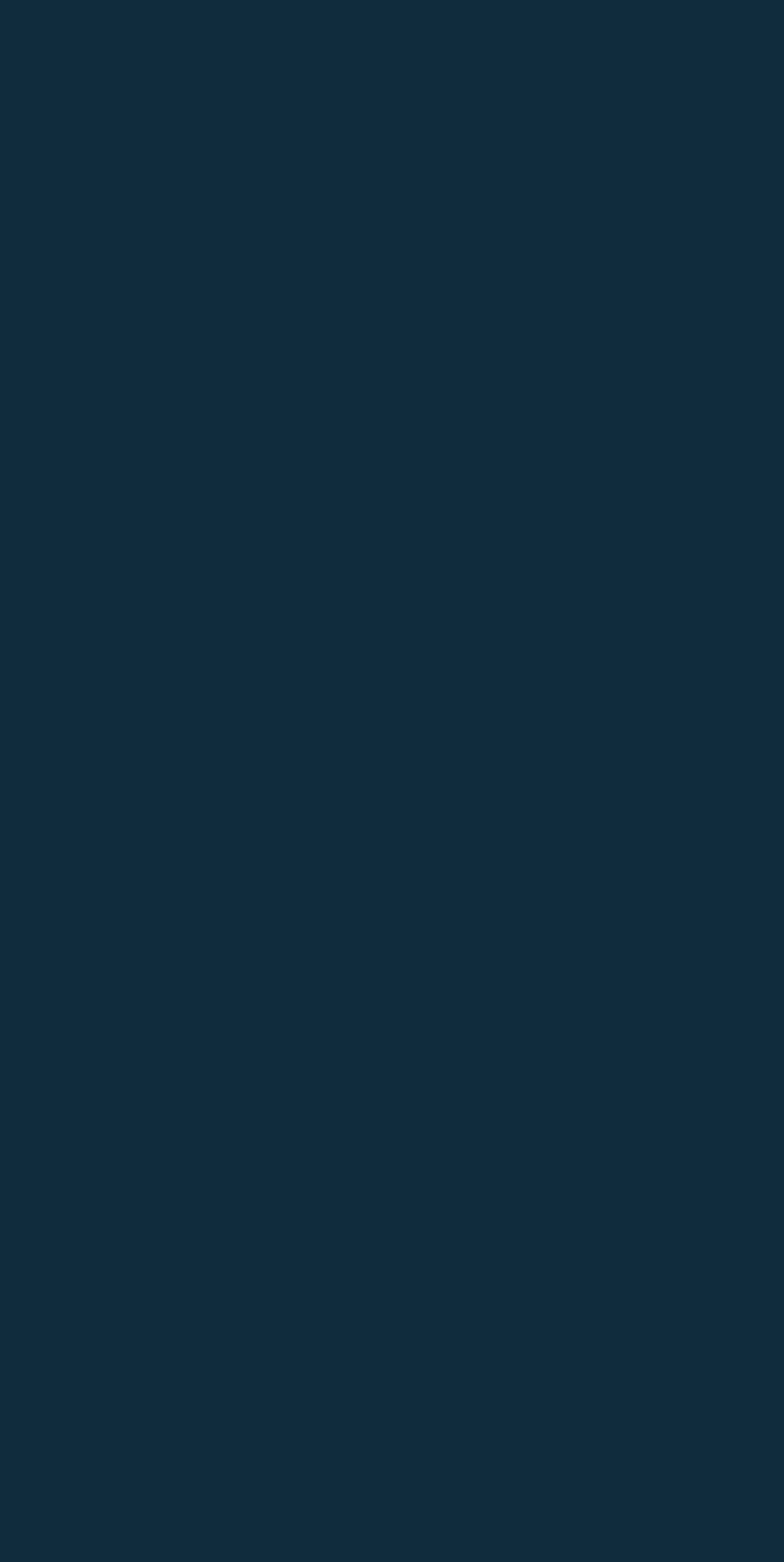From the element description ITVX, predict the bounding box coordinates of the UI element. The coordinates must be specified in the format (top-left x, top-left y, bottom-right x, bottom-right y) and should be within the 0 to 1 range.

[0.103, 0.408, 0.169, 0.431]